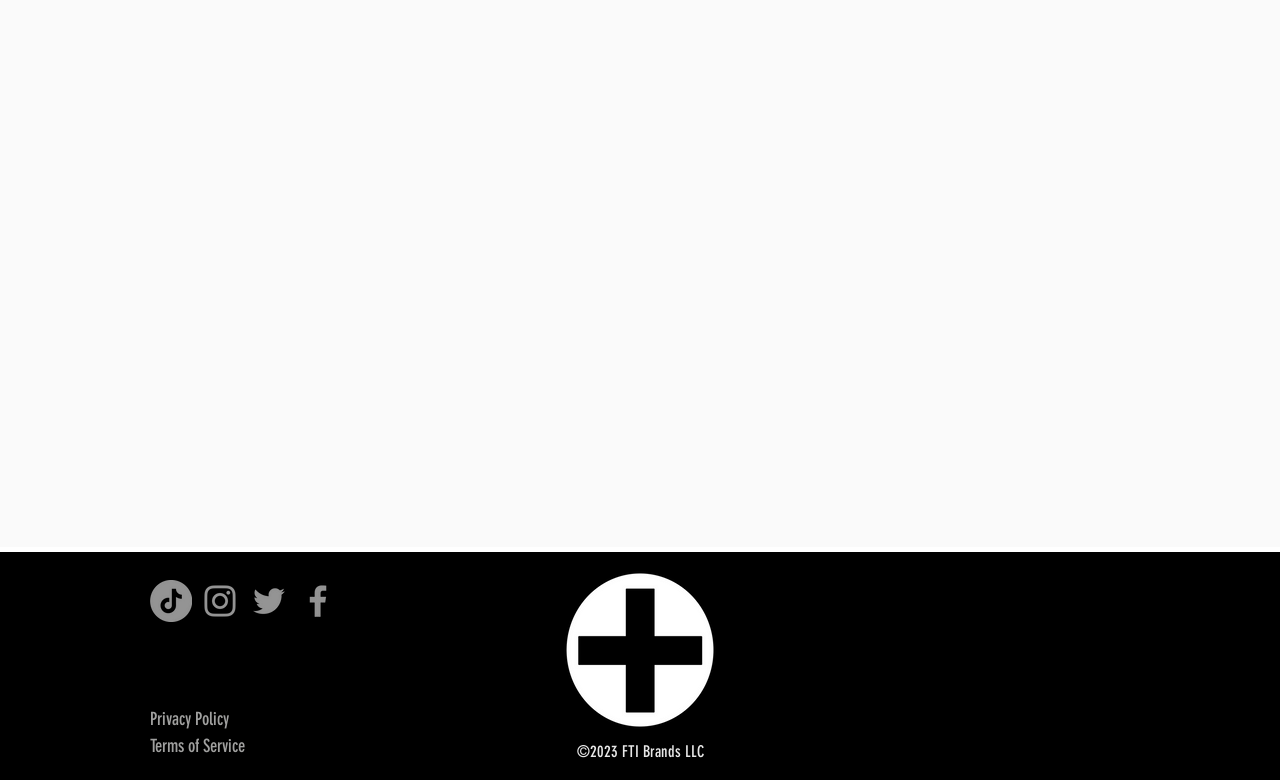Using the description: "Privacy Policy", determine the UI element's bounding box coordinates. Ensure the coordinates are in the format of four float numbers between 0 and 1, i.e., [left, top, right, bottom].

[0.117, 0.908, 0.179, 0.936]